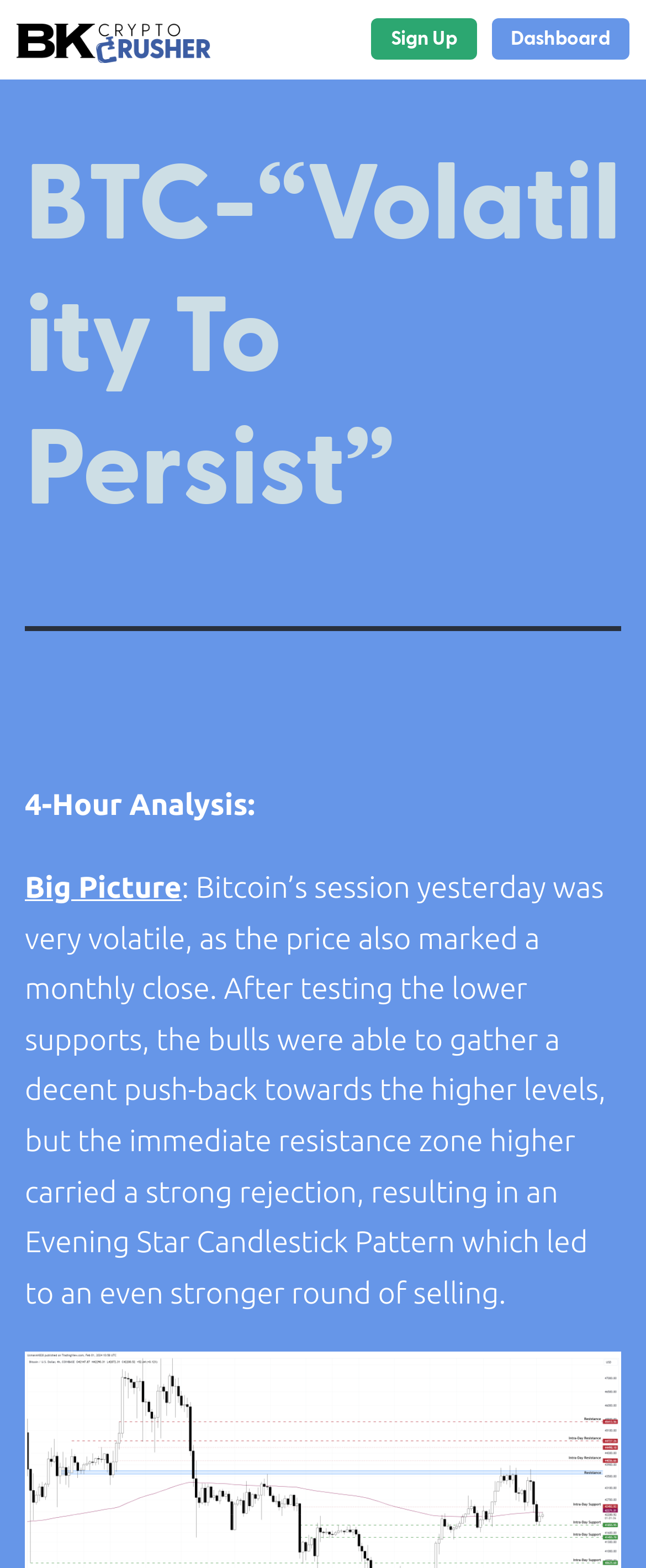From the element description Sign Up, predict the bounding box coordinates of the UI element. The coordinates must be specified in the format (top-left x, top-left y, bottom-right x, bottom-right y) and should be within the 0 to 1 range.

[0.575, 0.012, 0.738, 0.038]